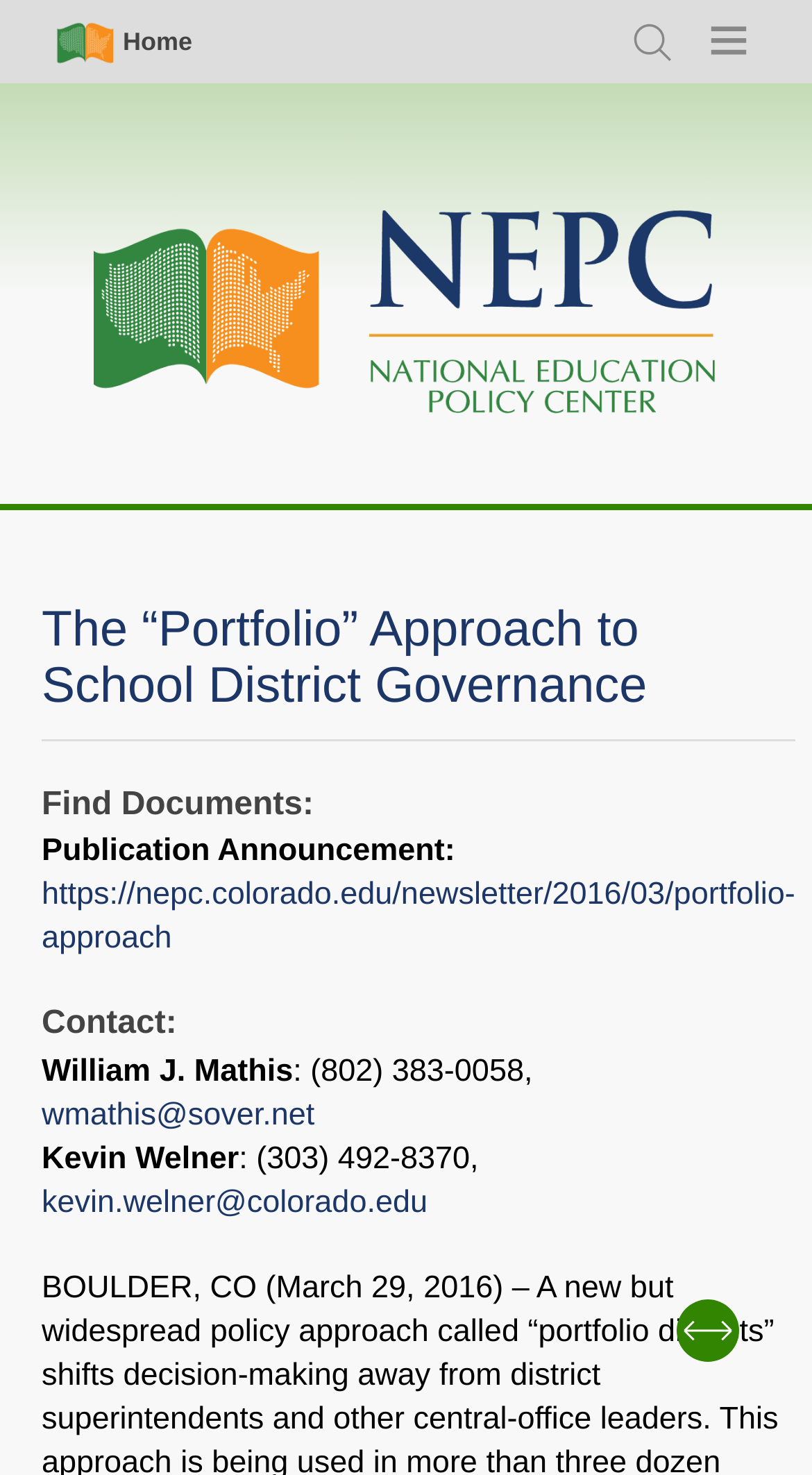Determine the main headline of the webpage and provide its text.

The “Portfolio” Approach to School District Governance